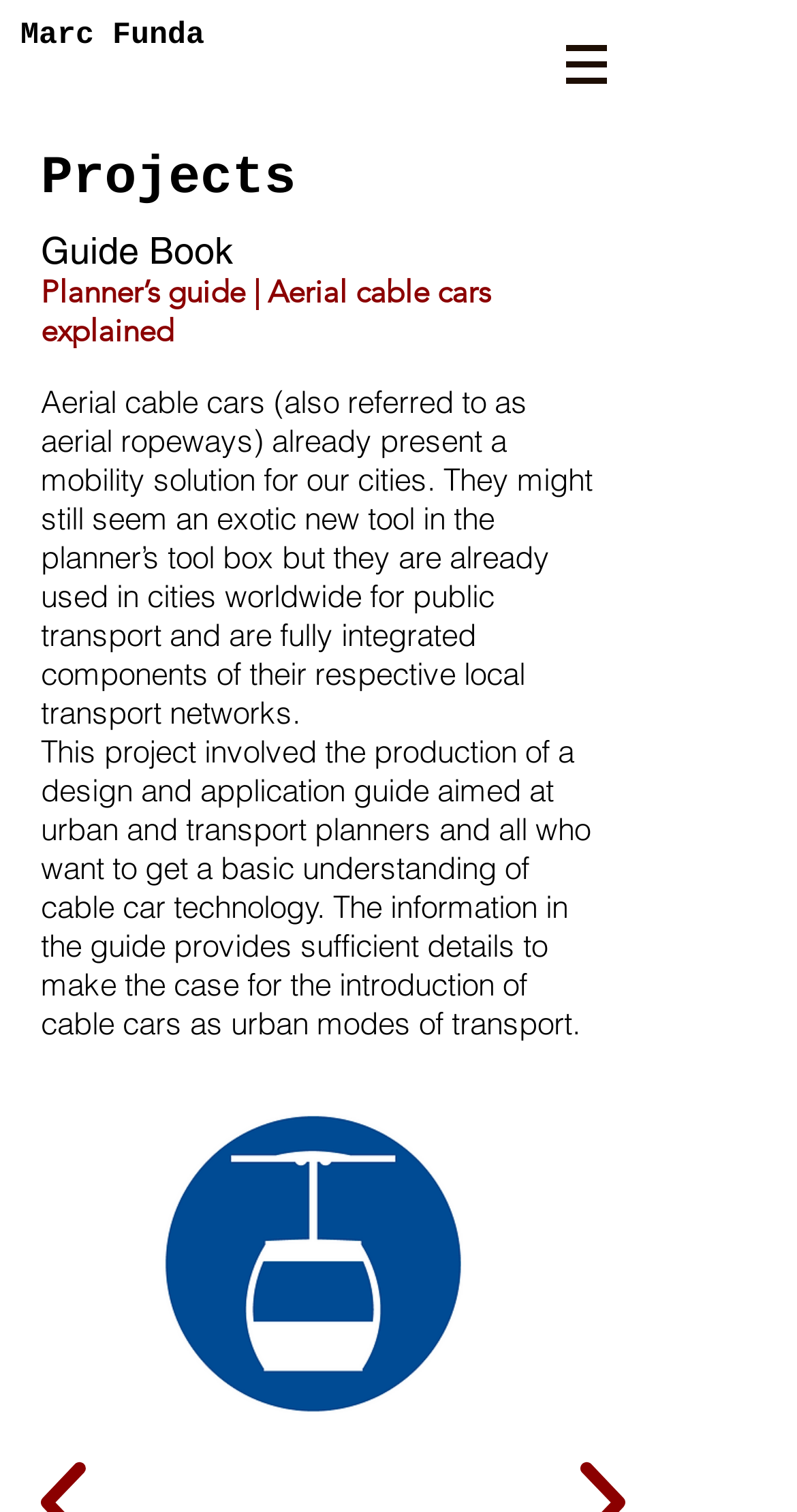What is the format of the guide book cover?
Refer to the image and provide a concise answer in one word or phrase.

Image